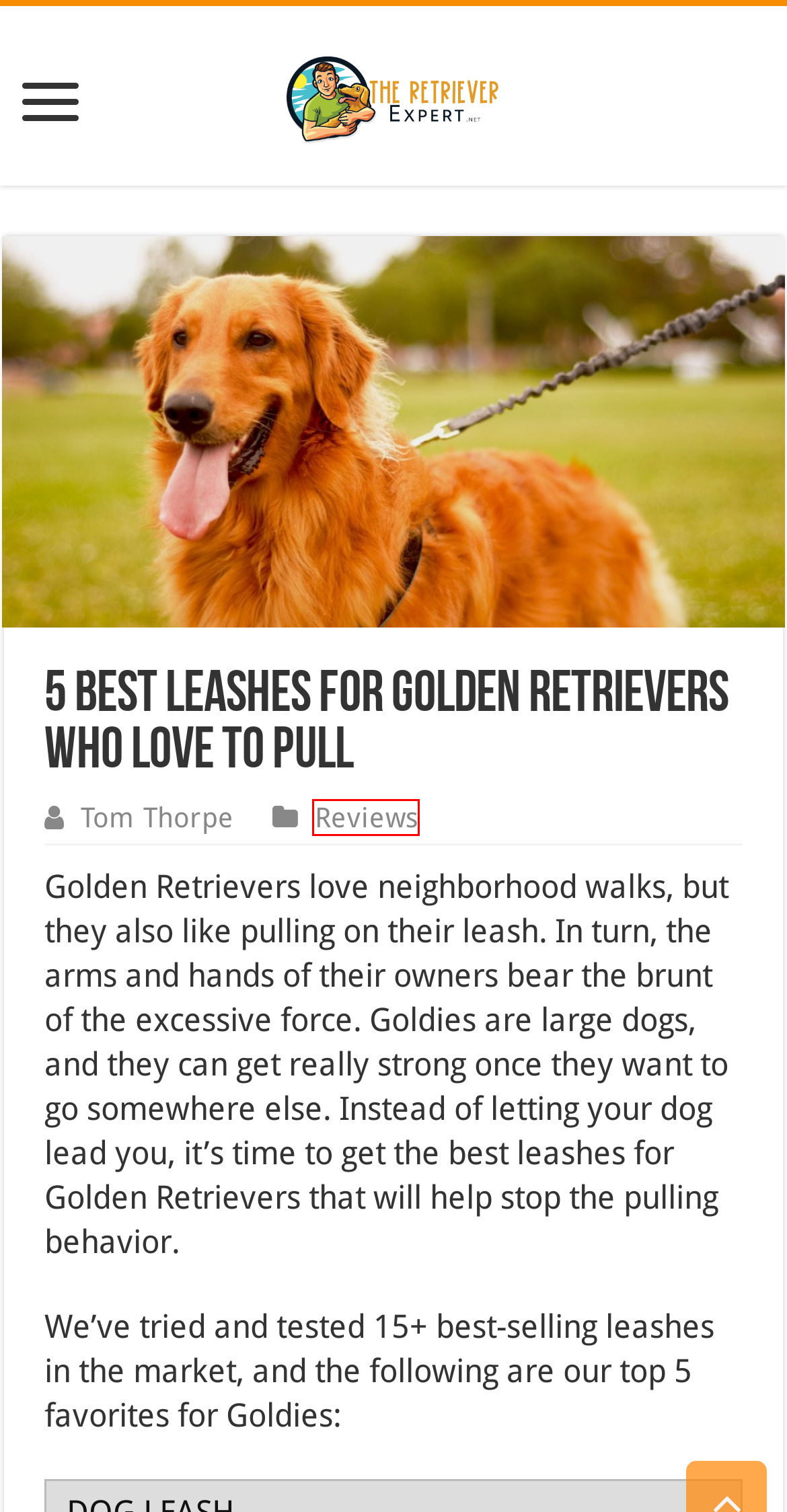You are given a screenshot depicting a webpage with a red bounding box around a UI element. Select the description that best corresponds to the new webpage after clicking the selected element. Here are the choices:
A. How Much Water Should A Golden Retriever Puppy Drink? — Health Facts! - The Retriever Expert
B. Understanding a Shivering English Cream Golden Retriever - The Retriever Expert
C. Reviews Archives - The Retriever Expert
D. Tom Thorpe, Author at The Retriever Expert
E. The Retriever Expert - Expert Care Tips For Your Retriever
F. Are English Cream Golden Retriever Good for First Time Owners? - The Retriever Expert
G. Blog Archives - The Retriever Expert
H. Are English Cream Golden Retrievers Prone to Cancer? Find Out! - The Retriever Expert

C